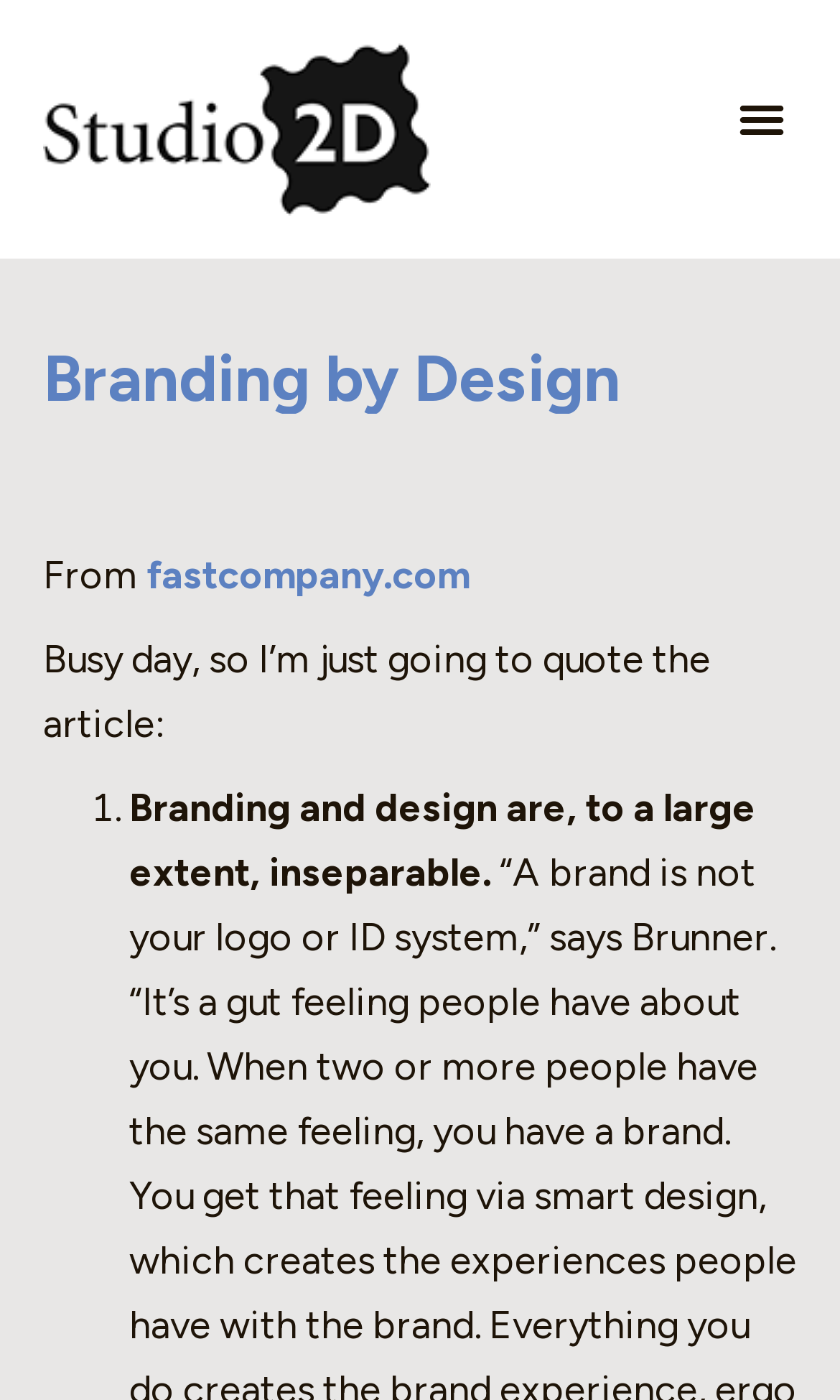Using floating point numbers between 0 and 1, provide the bounding box coordinates in the format (top-left x, top-left y, bottom-right x, bottom-right y). Locate the UI element described here: Menu

[0.864, 0.059, 0.949, 0.11]